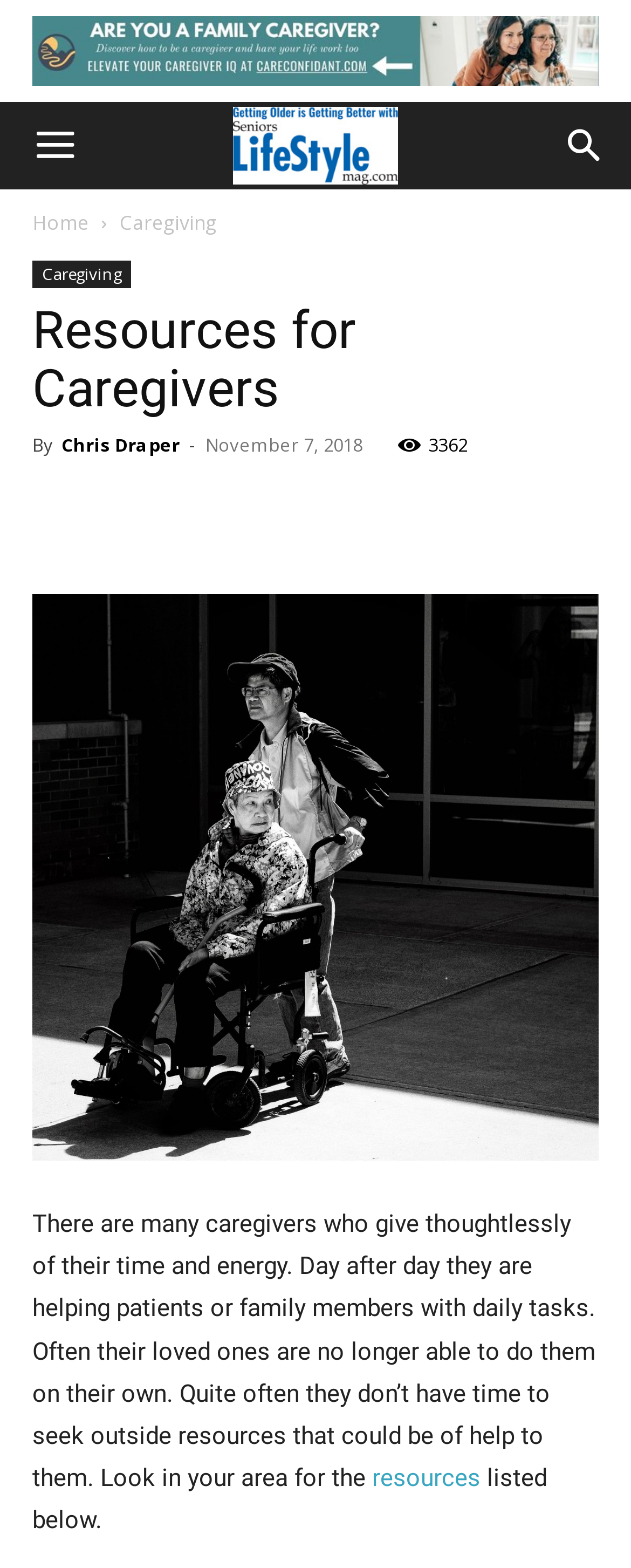Determine the bounding box coordinates for the area that needs to be clicked to fulfill this task: "Explore the 'Home' page". The coordinates must be given as four float numbers between 0 and 1, i.e., [left, top, right, bottom].

[0.051, 0.133, 0.141, 0.151]